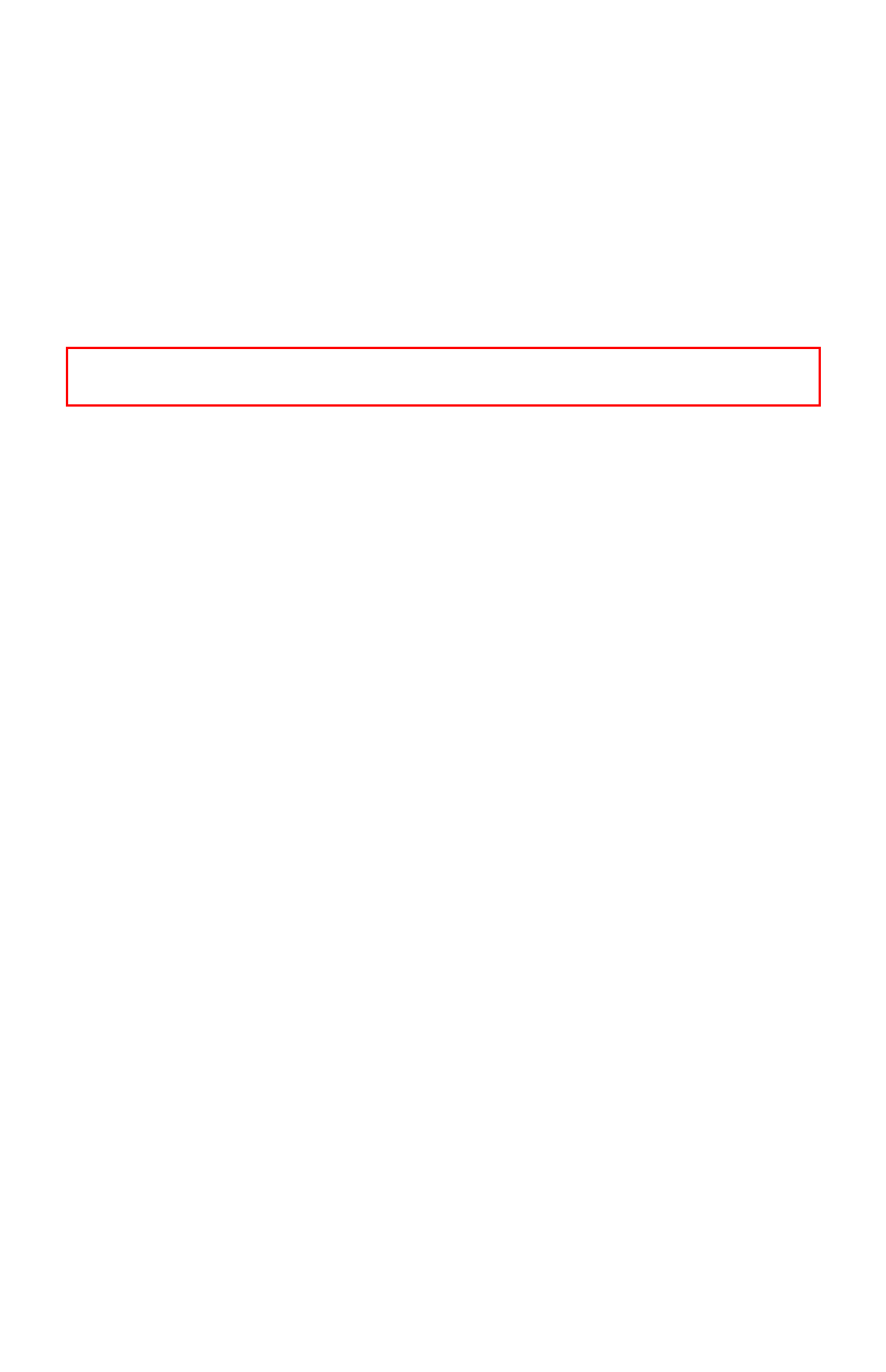A screenshot of a webpage is provided, featuring a red bounding box around a specific UI element. Identify the webpage description that most accurately reflects the new webpage after interacting with the selected element. Here are the candidates:
A. Dampier Camp Fairbridge | Remote Outback Adventures
B. Kalgoorlie Camp Fairbridge | Outback Historical Learning
C. Point Peron Camp Fairbridge | Coastal Camp Experiences
D. Pemberton Camp Fairbridge | Forest and Environmental Education
E. Fairbridge | Empowering young people for a better future.
F. Outdoor Activities | Adventure Camp Programs and Team Building
G. Camp Resources | Educational Materials and Outdoor Tools
H. About Camp Fairbridge | Outdoor Camps Western Australia

A